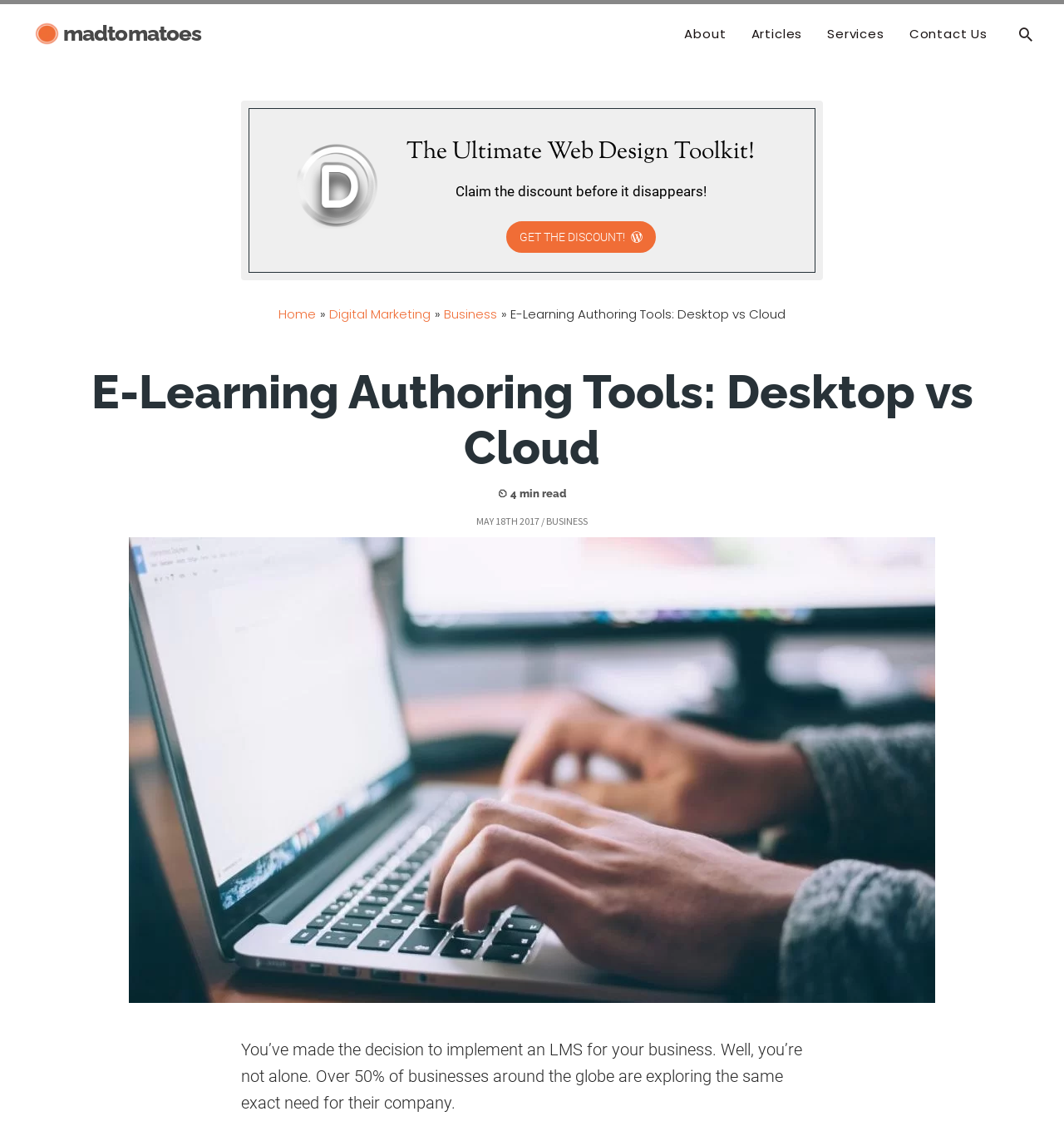Please respond in a single word or phrase: 
What is the percentage of businesses exploring LMS?

Over 50%